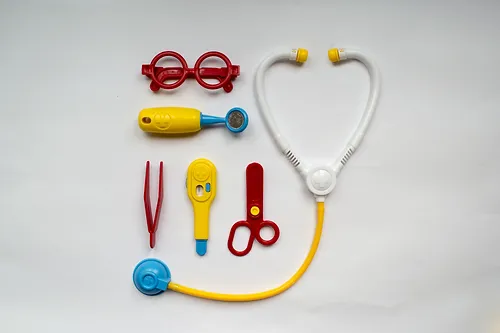Please give a succinct answer to the question in one word or phrase:
How many medical tools are included in the kit?

6